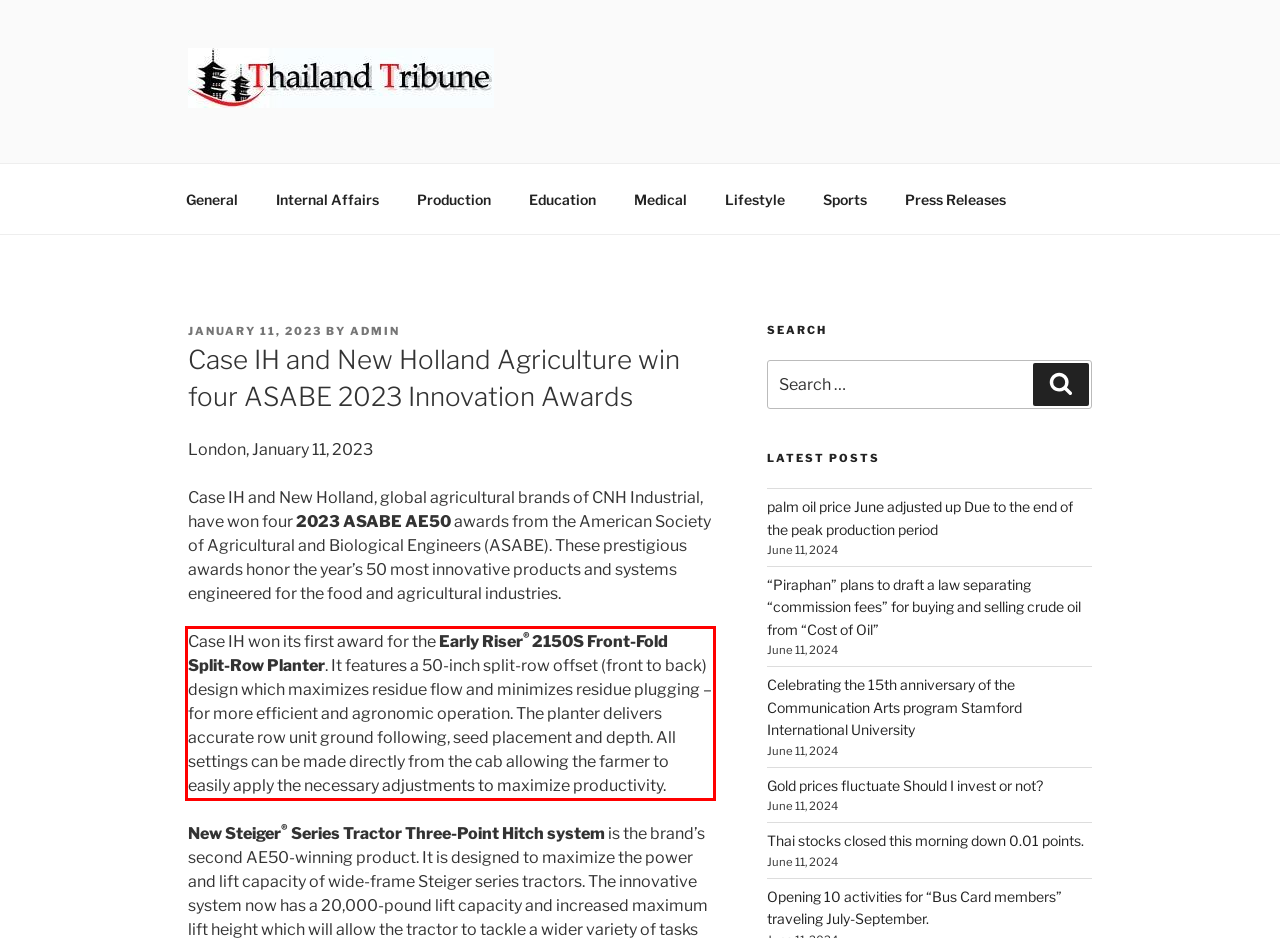You have a screenshot with a red rectangle around a UI element. Recognize and extract the text within this red bounding box using OCR.

Case IH won its first award for the Early Riser® 2150S Front-Fold Split-Row Planter. It features a 50-inch split-row offset (front to back) design which maximizes residue flow and minimizes residue plugging – for more efficient and agronomic operation. The planter delivers accurate row unit ground following, seed placement and depth. All settings can be made directly from the cab allowing the farmer to easily apply the necessary adjustments to maximize productivity.